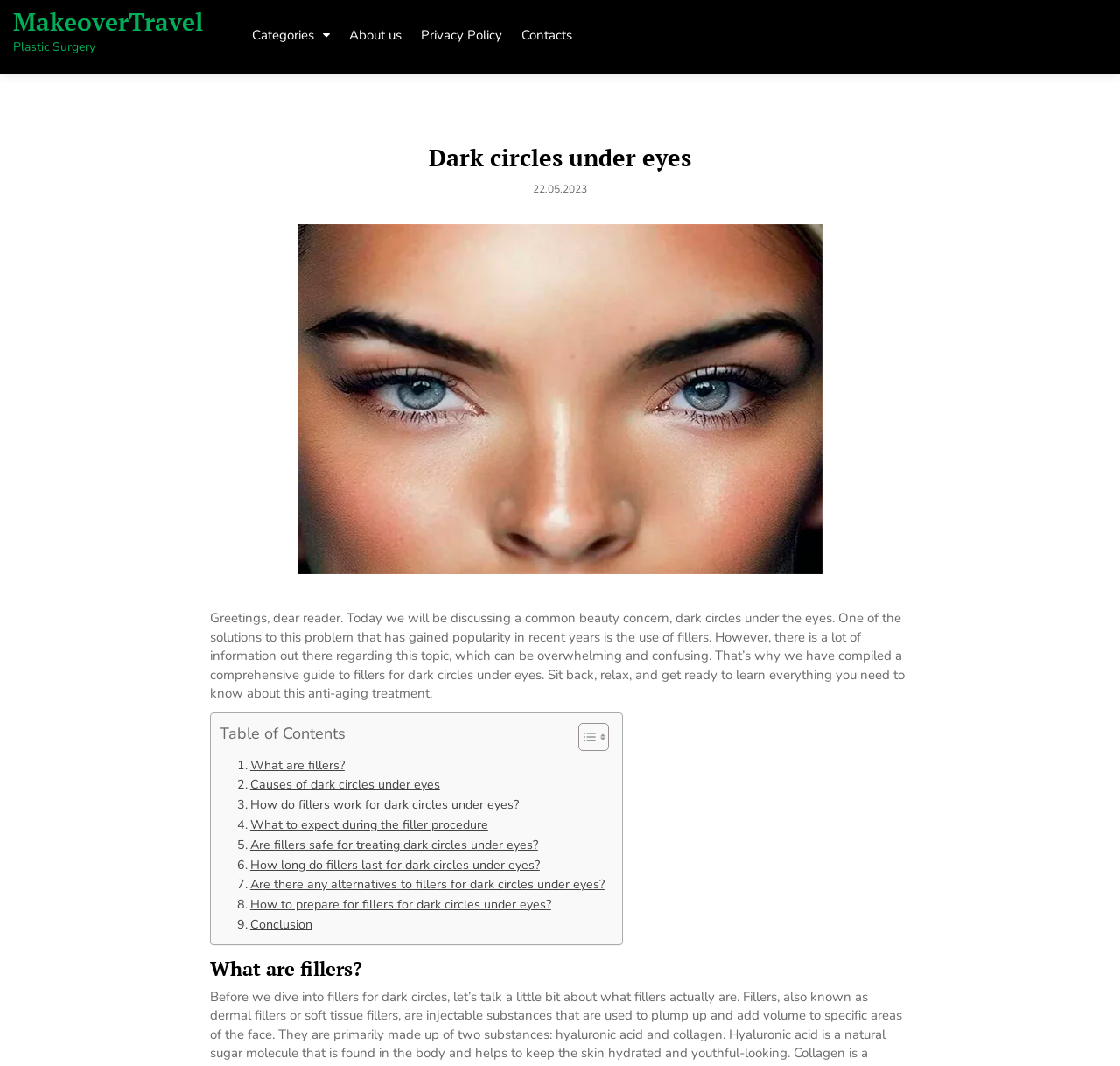What is the name of the website?
Provide an in-depth answer to the question, covering all aspects.

The website's name is 'MakeoverTravel', which is indicated by the heading element 'MakeoverTravel' and the link element 'MakeoverTravel'.